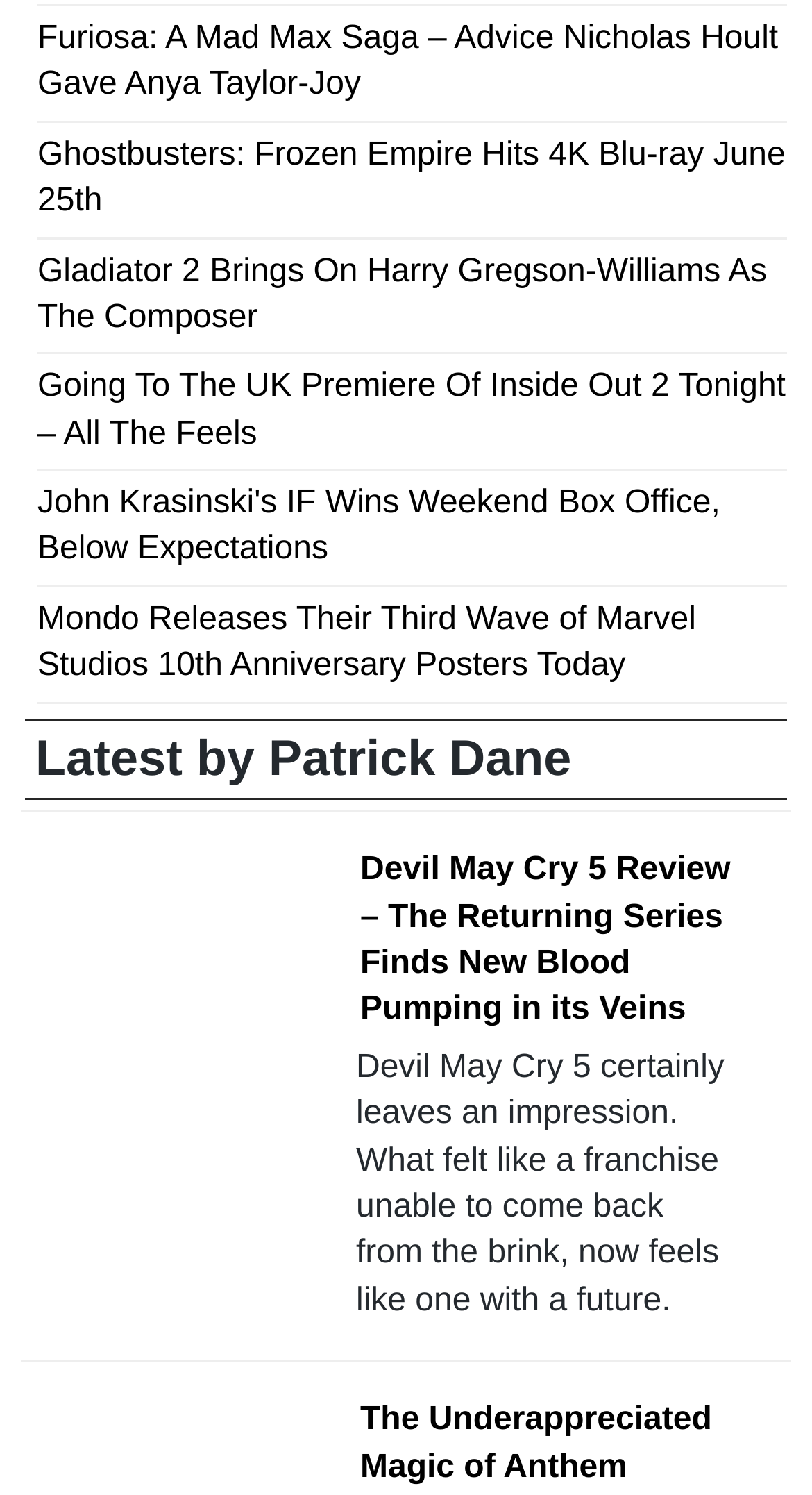What is the topic of the first link?
Please answer the question with a detailed response using the information from the screenshot.

The first link on the webpage has the text 'Furiosa: A Mad Max Saga – Advice Nicholas Hoult Gave Anya Taylor-Joy', so the topic of the first link is Furiosa: A Mad Max Saga.